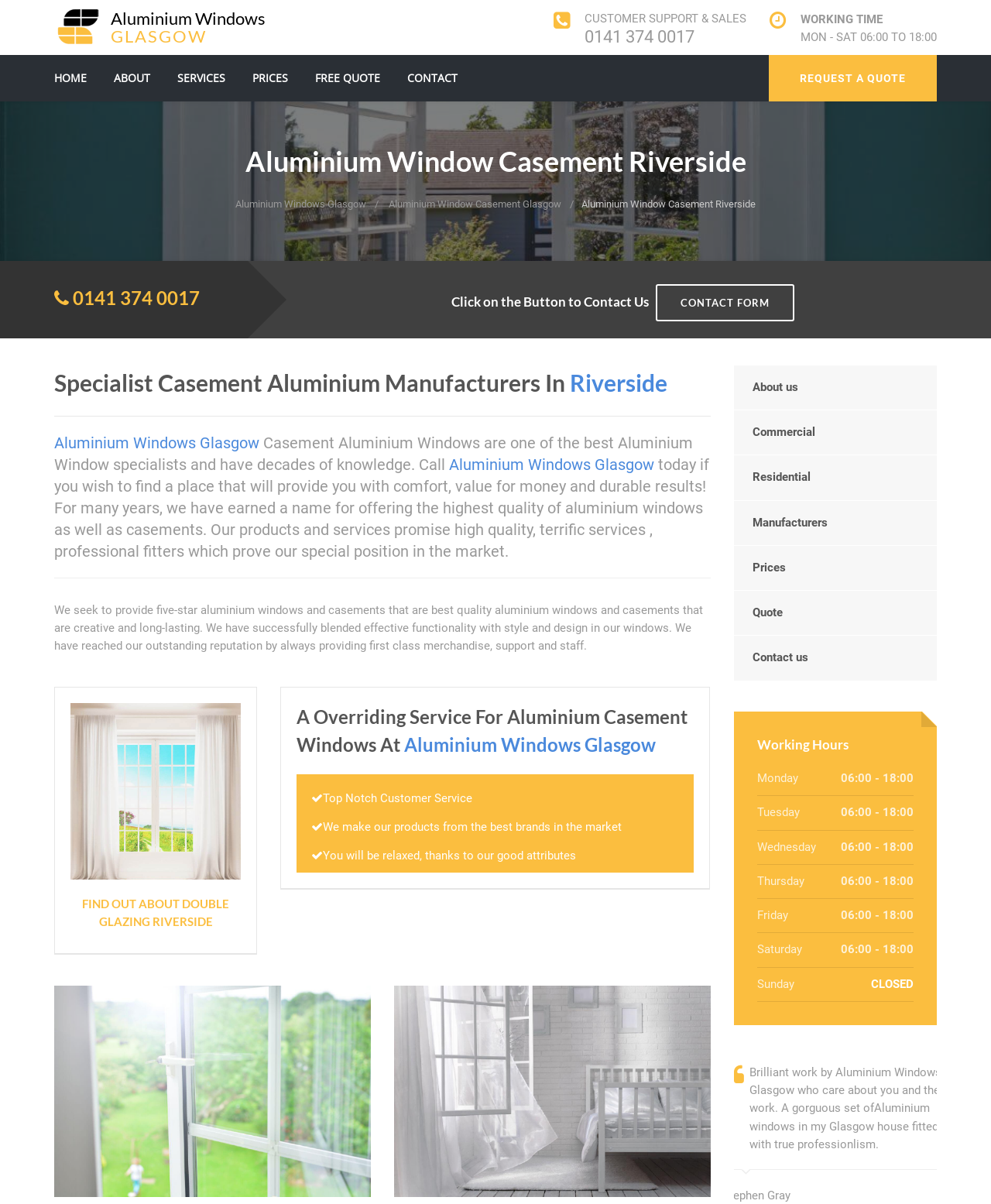What is the name of the company? Using the information from the screenshot, answer with a single word or phrase.

Aluminium Windows Glasgow